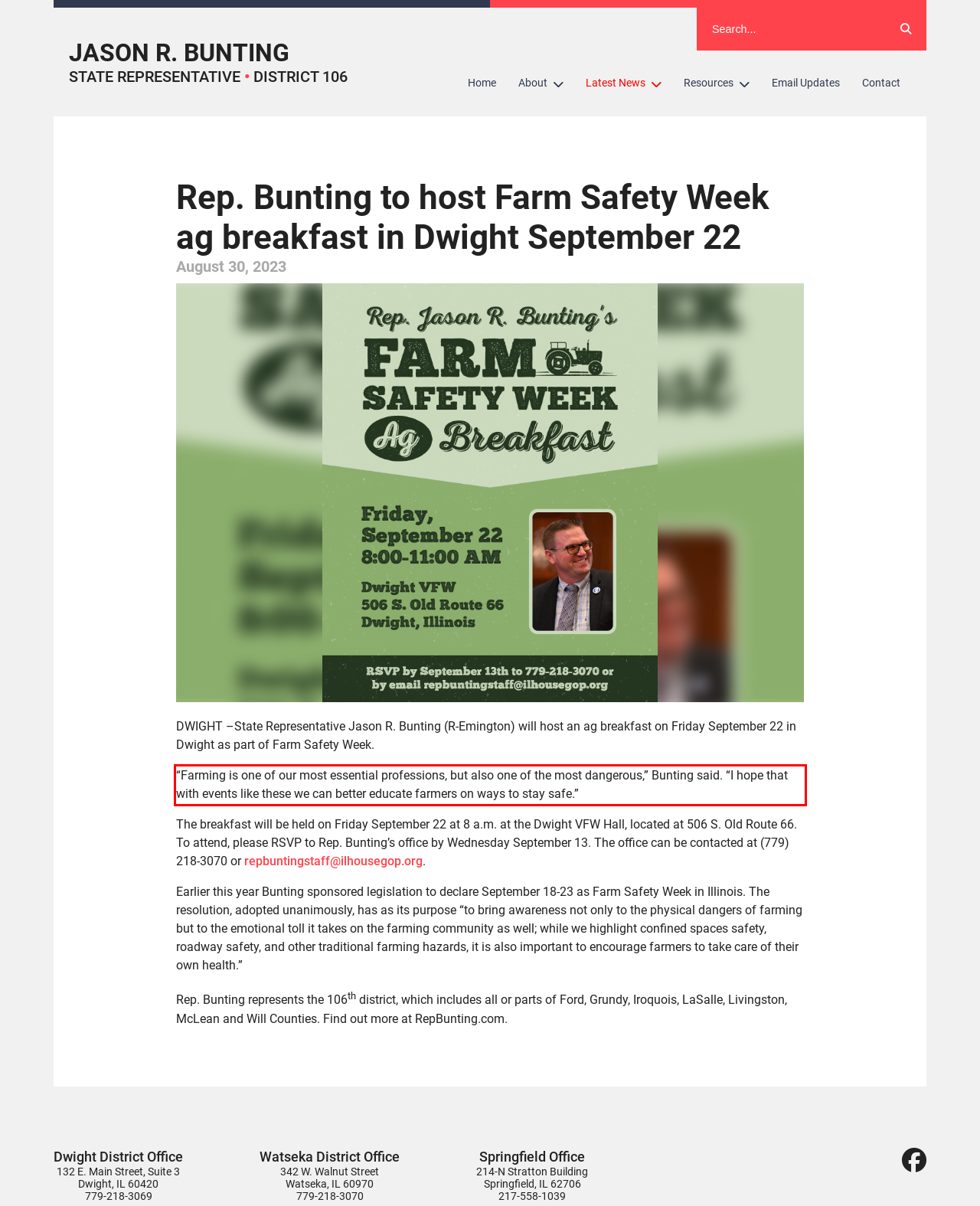You are provided with a screenshot of a webpage featuring a red rectangle bounding box. Extract the text content within this red bounding box using OCR.

“Farming is one of our most essential professions, but also one of the most dangerous,” Bunting said. “I hope that with events like these we can better educate farmers on ways to stay safe.”